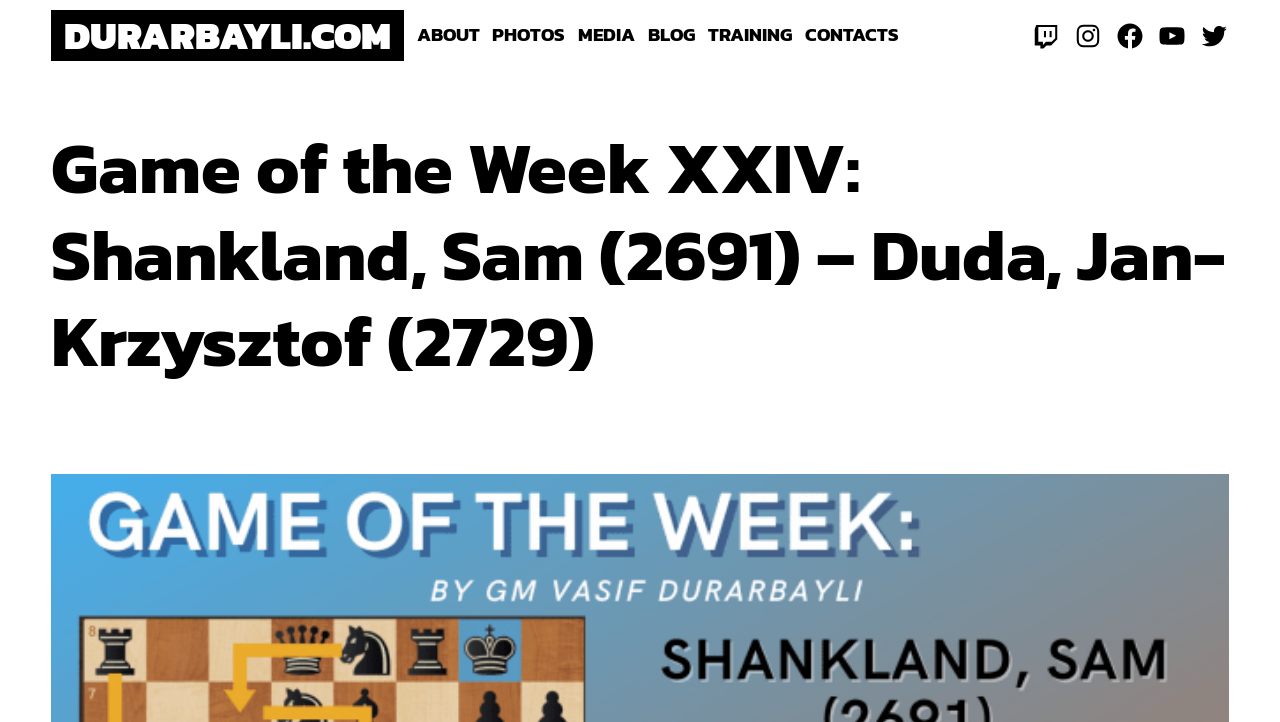Please identify the bounding box coordinates of where to click in order to follow the instruction: "check blog".

[0.506, 0.029, 0.543, 0.069]